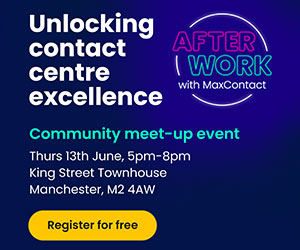Provide a brief response to the question below using one word or phrase:
What is the purpose of the event?

Foster collaboration and knowledge sharing